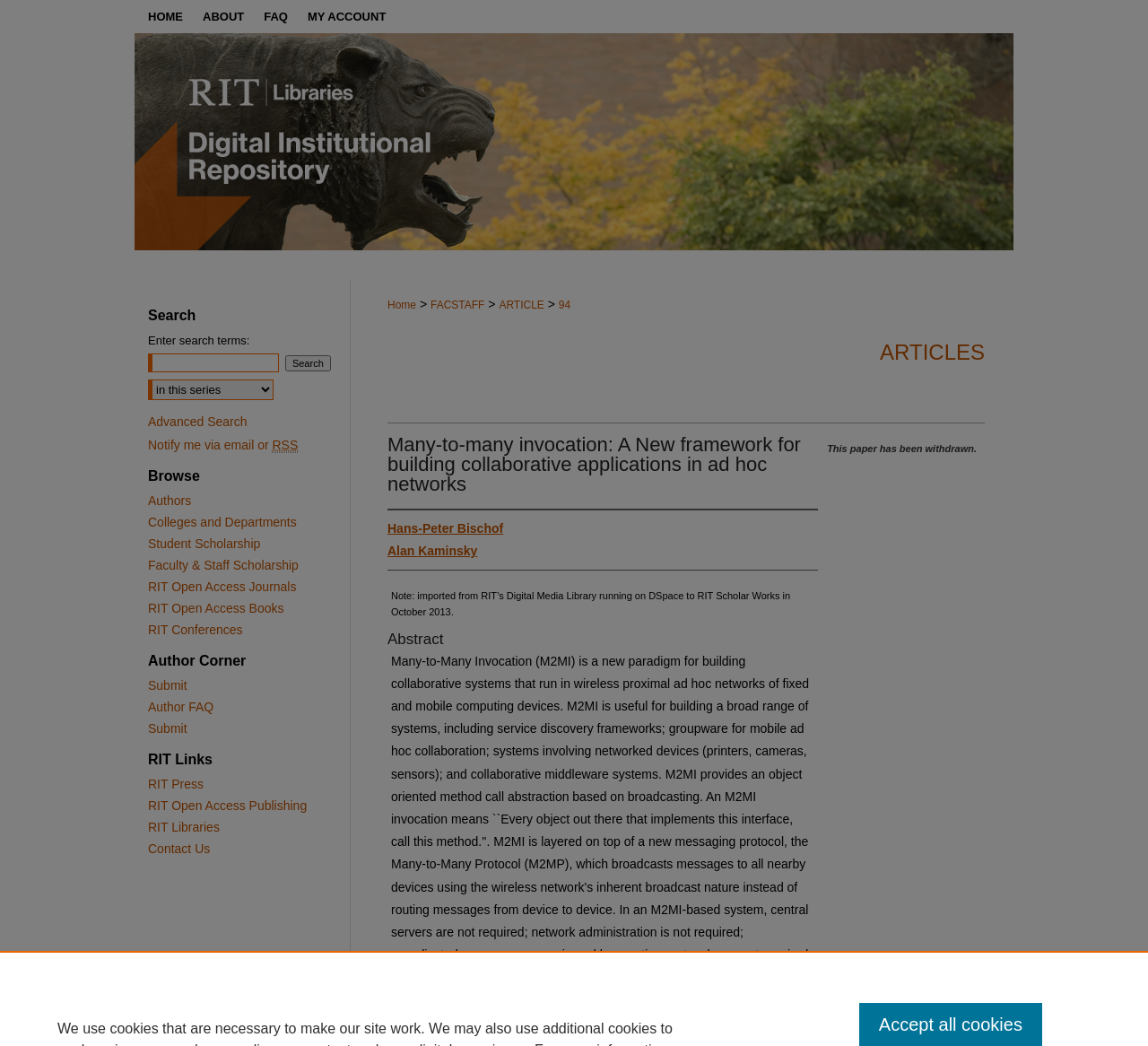Identify the bounding box coordinates of the clickable region required to complete the instruction: "Submit a new article". The coordinates should be given as four float numbers within the range of 0 and 1, i.e., [left, top, right, bottom].

[0.129, 0.649, 0.305, 0.662]